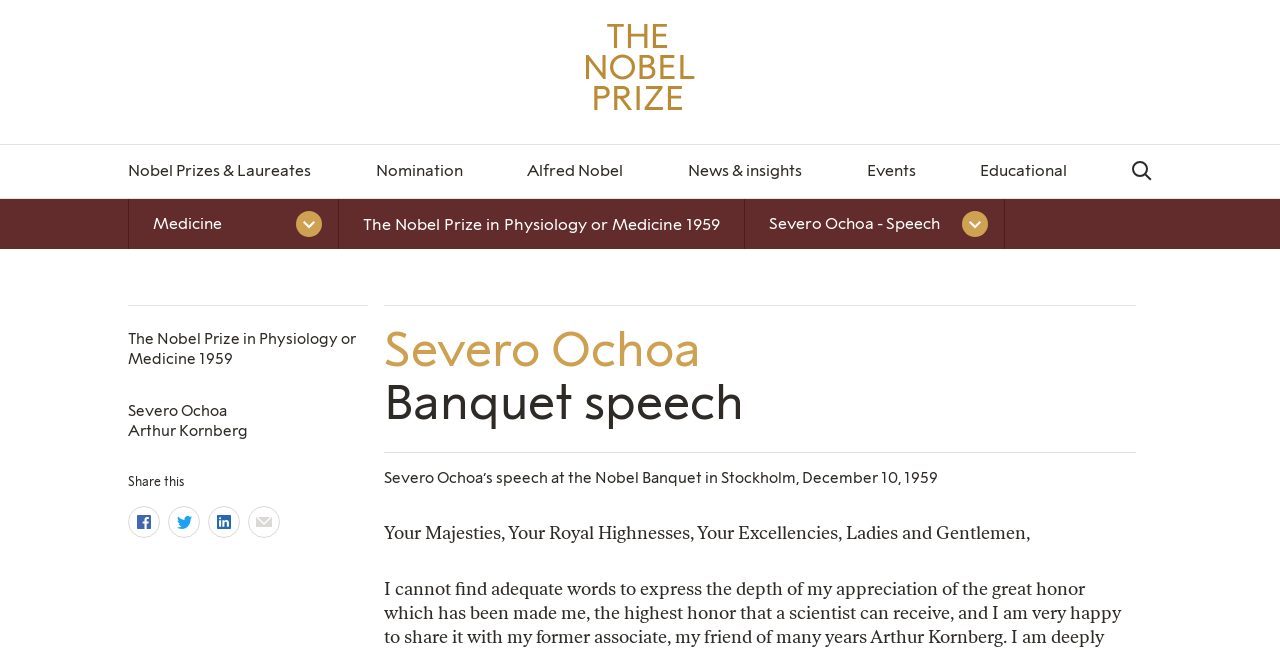Write an exhaustive caption that covers the webpage's main aspects.

The webpage is about Severo Ochoa's banquet speech, a Nobel Prize winner in Physiology or Medicine in 1959. At the top, there is a logo of The Nobel Prize, accompanied by a heading and a link to the Nobel Prize website. Below the logo, there is a main menu with six menu items: Nobel Prizes & Laureates, Nomination, Alfred Nobel, News & insights, Events, and Educational. Each menu item has a corresponding link.

On the left side of the page, there are two buttons: Medicine and Severo Ochoa - Speech. Below these buttons, there is a heading that reads "The Nobel Prize in Physiology or Medicine 1959", followed by links to Severo Ochoa and Arthur Kornberg, who jointly won the Nobel Prize.

The main content of the page is Severo Ochoa's banquet speech, which is divided into paragraphs. The speech starts with "Your Majesties, Your Royal Highnesses, Your Excellencies, Ladies and Gentlemen," and continues below.

At the bottom of the page, there is a footer section with a heading "Share this" and four links to share the content on Facebook, Twitter, LinkedIn, and via Email. Each sharing link has a corresponding icon.